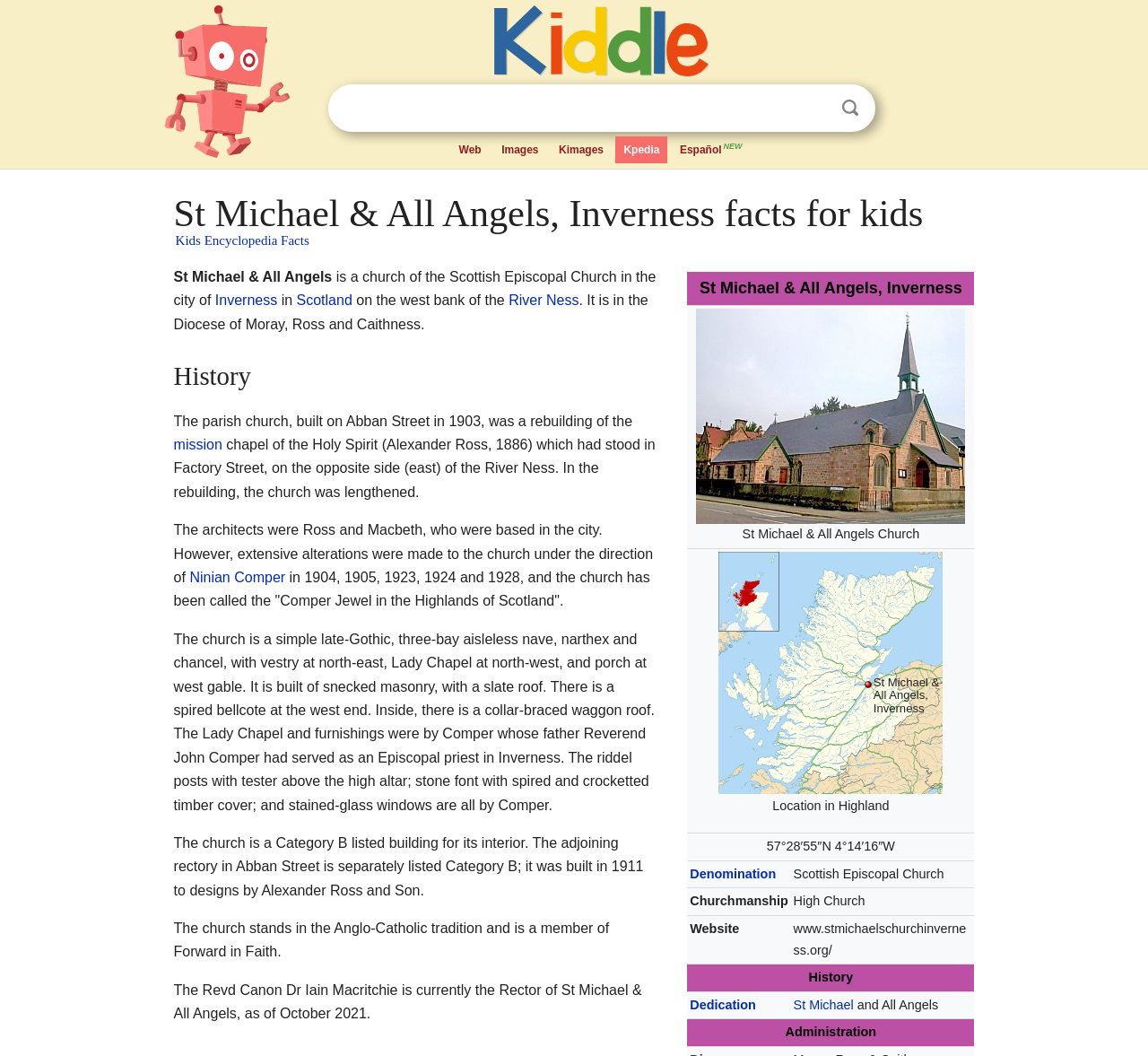Pinpoint the bounding box coordinates of the element that must be clicked to accomplish the following instruction: "View the image of St Michael and All Angels Church". The coordinates should be in the format of four float numbers between 0 and 1, i.e., [left, top, right, bottom].

[0.607, 0.292, 0.841, 0.496]